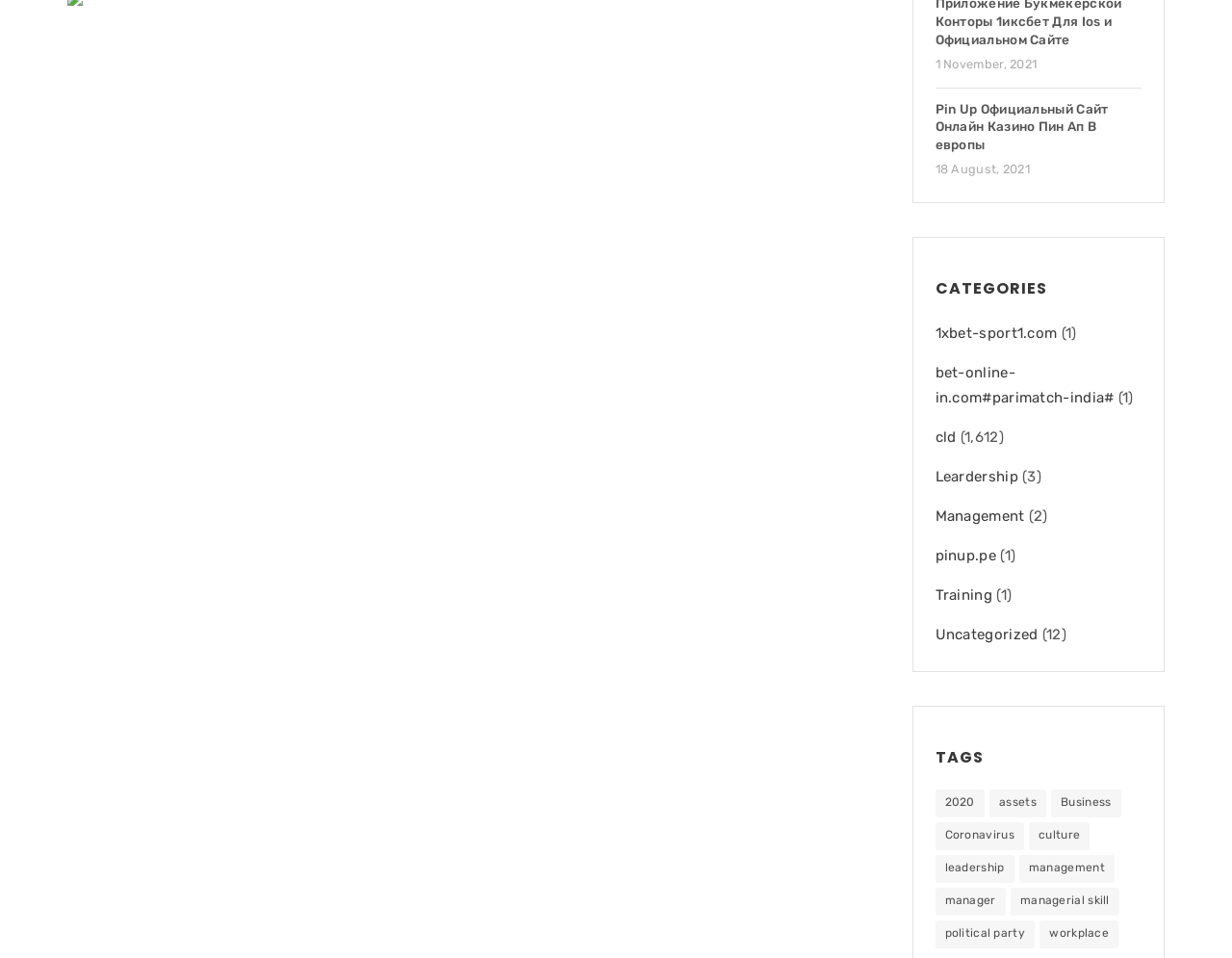Locate the bounding box coordinates of the UI element described by: "Management". Provide the coordinates as four float numbers between 0 and 1, formatted as [left, top, right, bottom].

[0.759, 0.529, 0.832, 0.547]